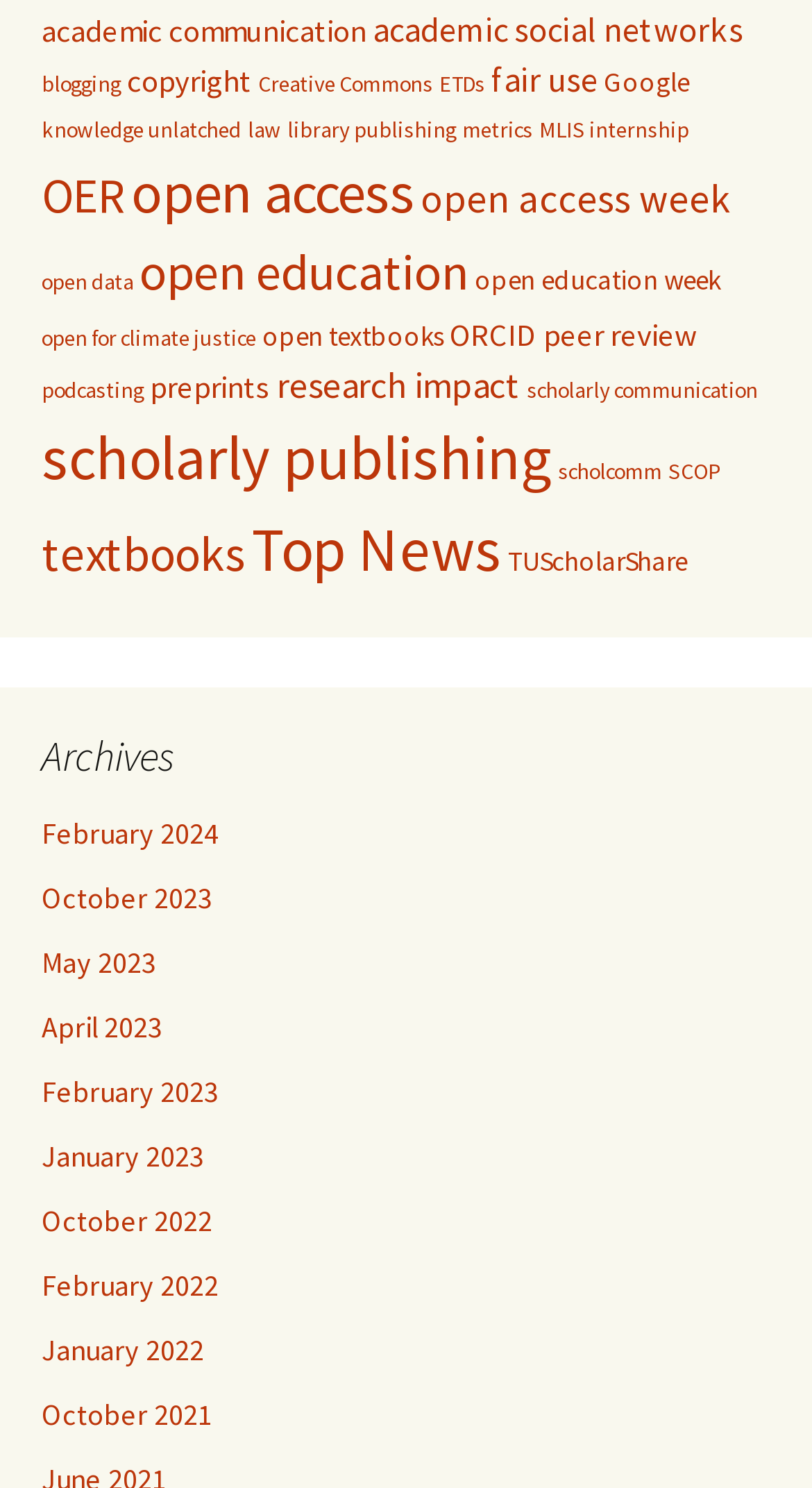How many archived months are available?
Deliver a detailed and extensive answer to the question.

I counted the number of links under the 'Archives' heading element, which are 12.